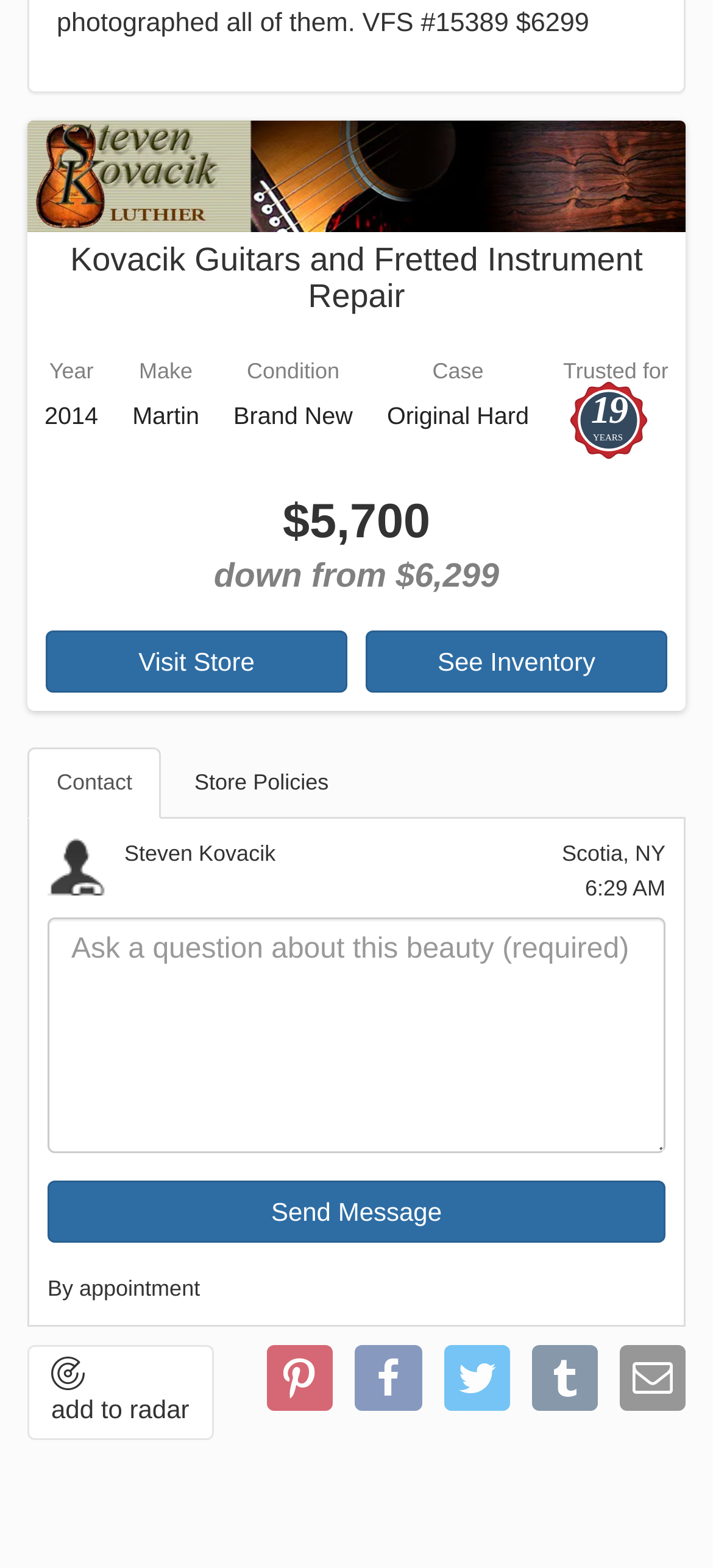Could you highlight the region that needs to be clicked to execute the instruction: "See the inventory"?

[0.513, 0.757, 0.936, 0.797]